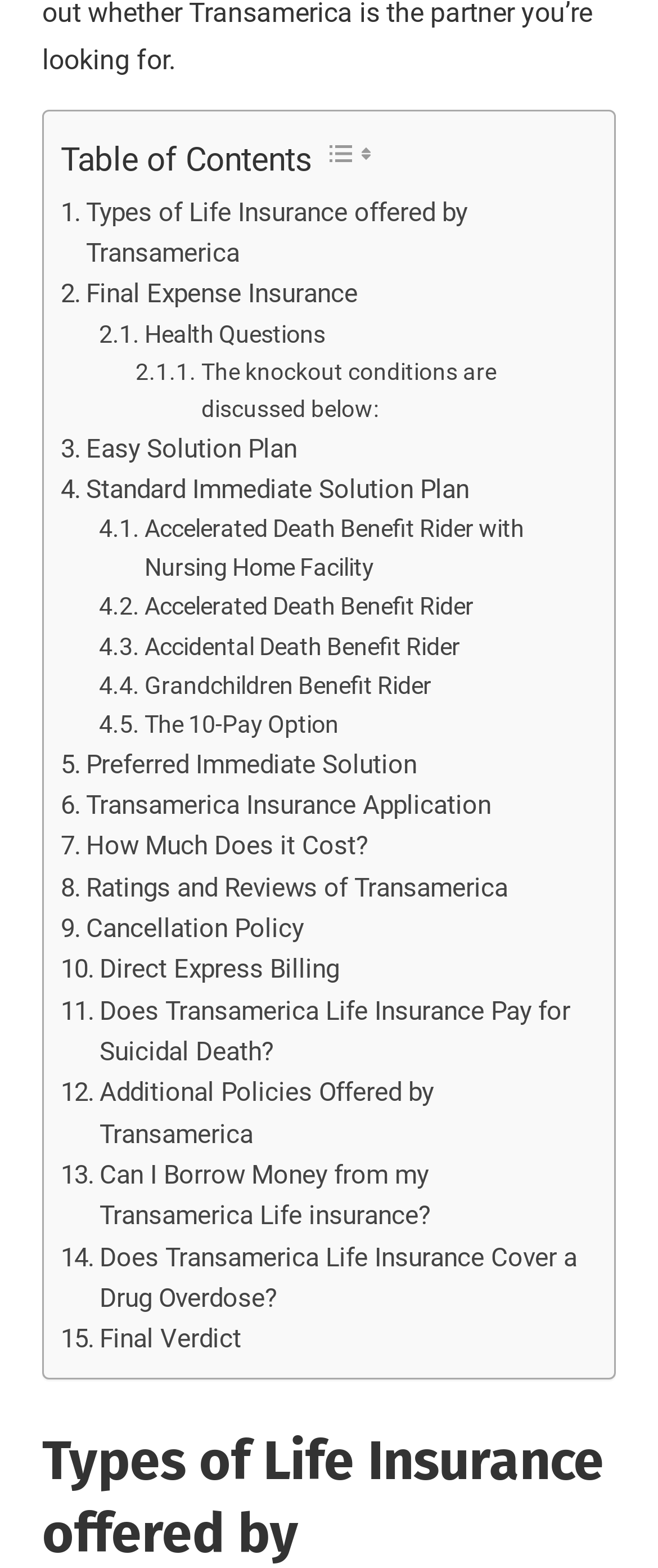Determine the bounding box for the UI element as described: "Standard Immediate Solution Plan". The coordinates should be represented as four float numbers between 0 and 1, formatted as [left, top, right, bottom].

[0.092, 0.299, 0.723, 0.325]